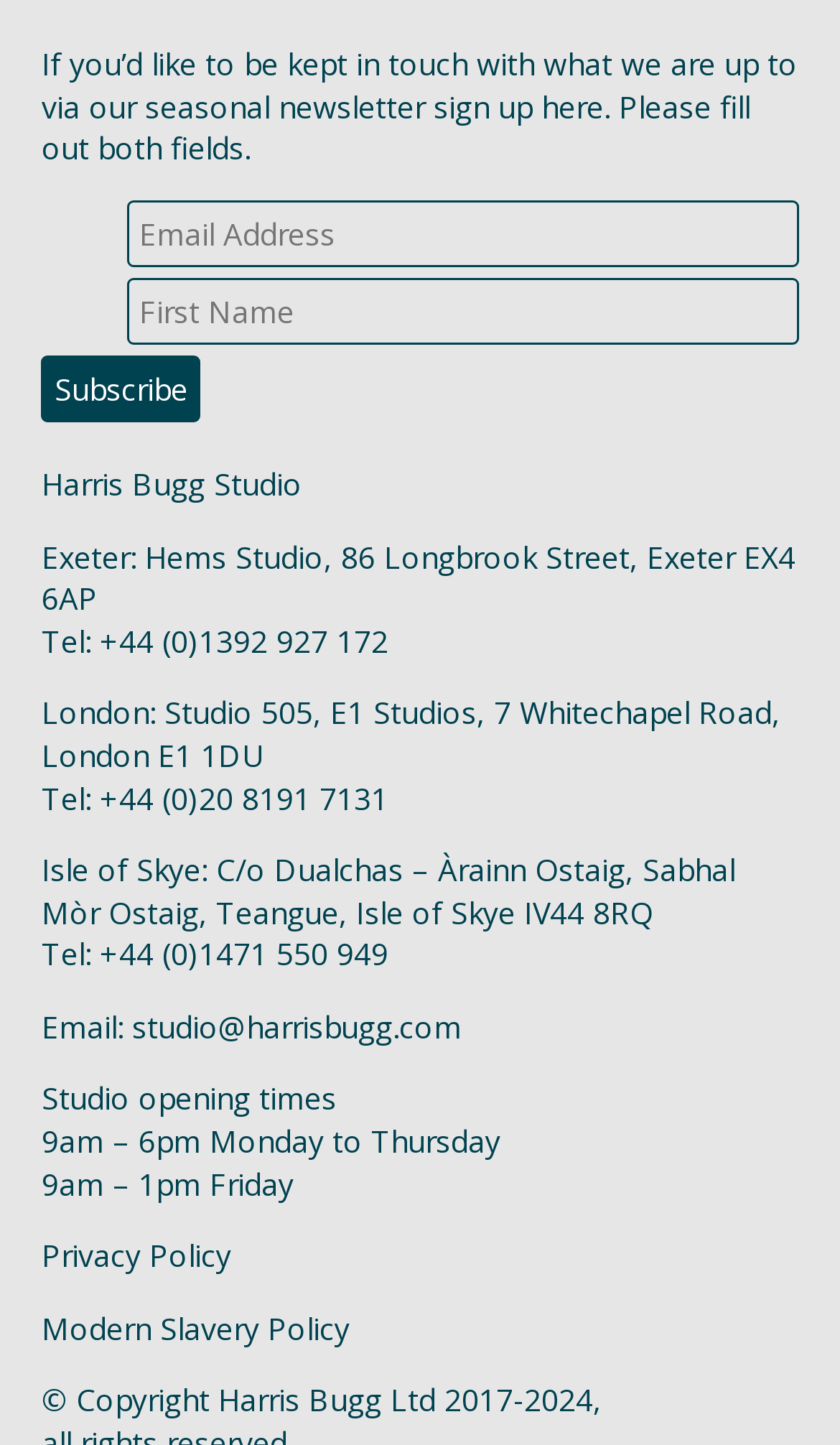Based on the image, provide a detailed response to the question:
What is the phone number of the Exeter studio?

I found the phone number of the Exeter studio by looking at the text next to 'Tel:' under the Exeter studio address, which is '+44 (0)1392 927 172'.